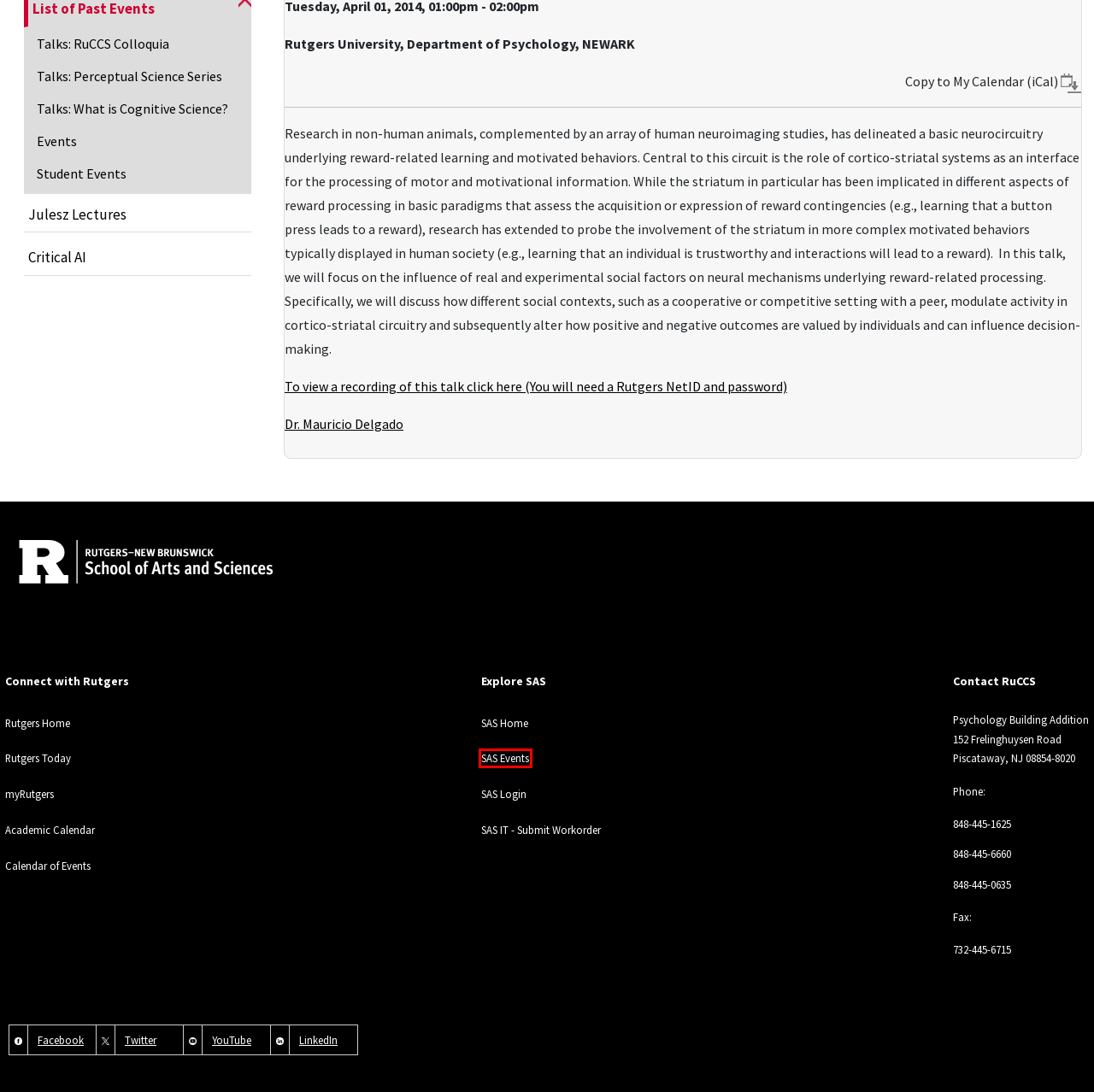With the provided webpage screenshot containing a red bounding box around a UI element, determine which description best matches the new webpage that appears after clicking the selected element. The choices are:
A. Copyright Information | Rutgers University
B. List of  Past Events
C. Rutgers University
D. News
E. Academic Calendar | Academic Scheduling and Instructional Space
F. Rutgers Today | Rutgers University
G. All Events | Rutgers-New Brunswick
H. sakai.rutgers.edu

D